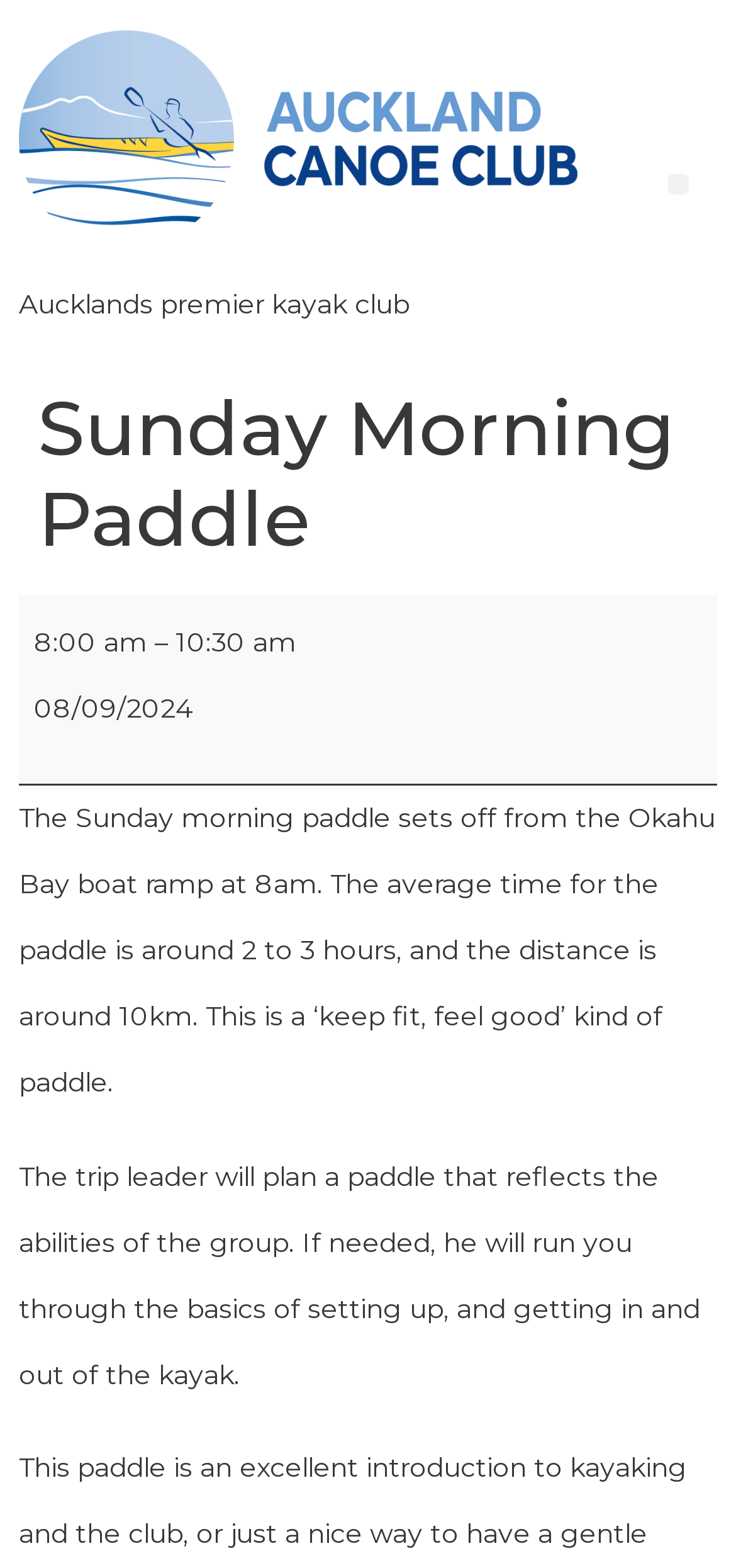What is the average duration of the paddle?
Look at the screenshot and respond with a single word or phrase.

2 to 3 hours